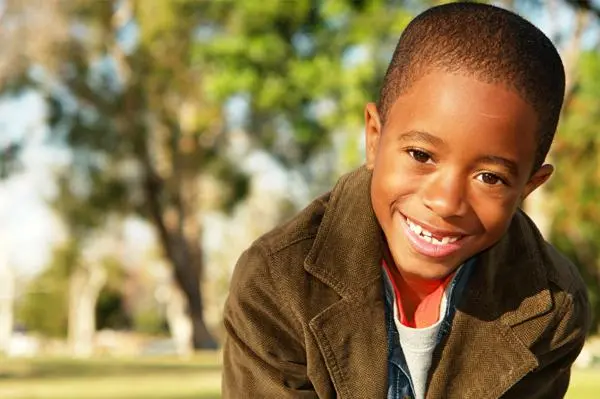What is the setting of the background?
Answer the question in as much detail as possible.

The background setting can be inferred as a serene park because the caption mentions 'lush greenery' which is typically associated with parks, and the overall atmosphere is described as 'open and supportive'.